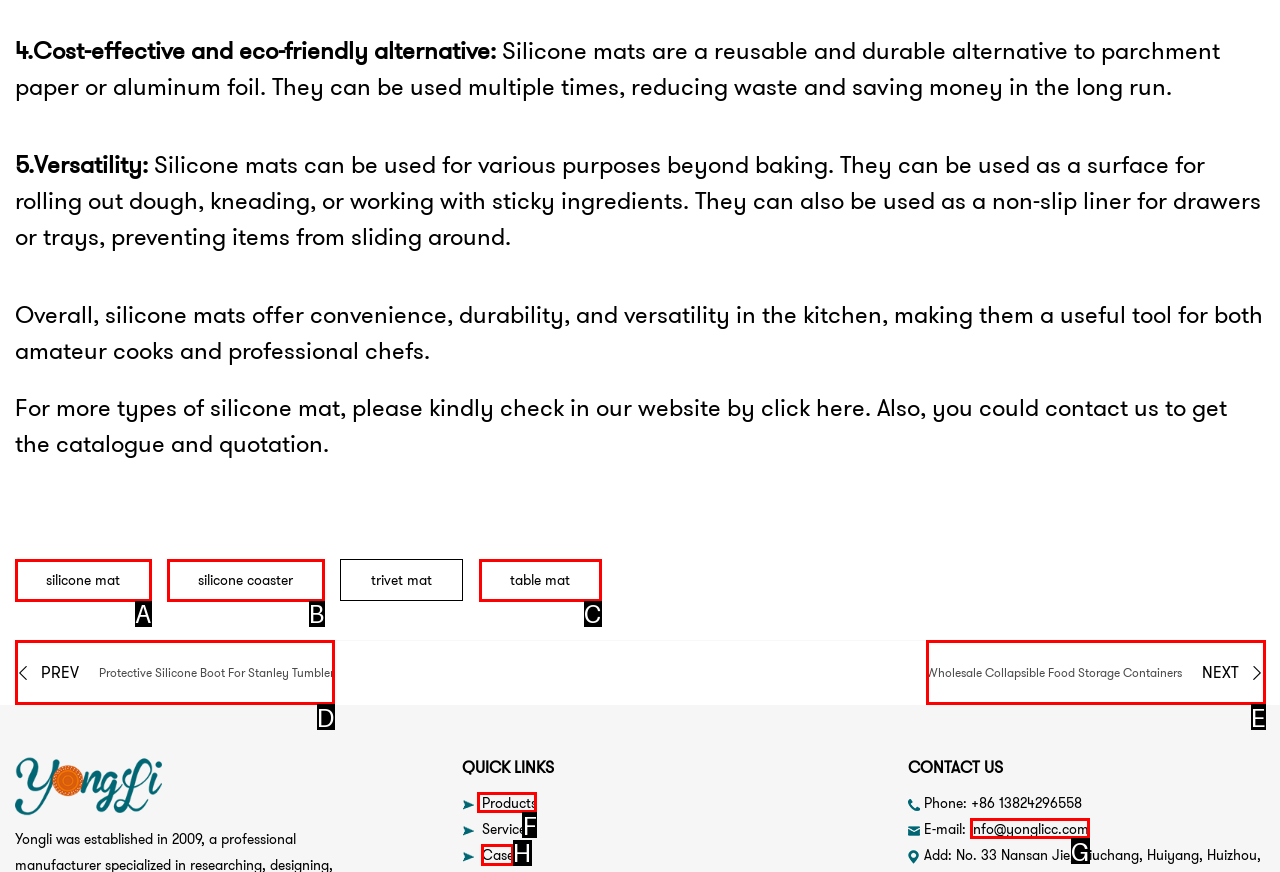Point out the HTML element I should click to achieve the following task: View case studies Provide the letter of the selected option from the choices.

H